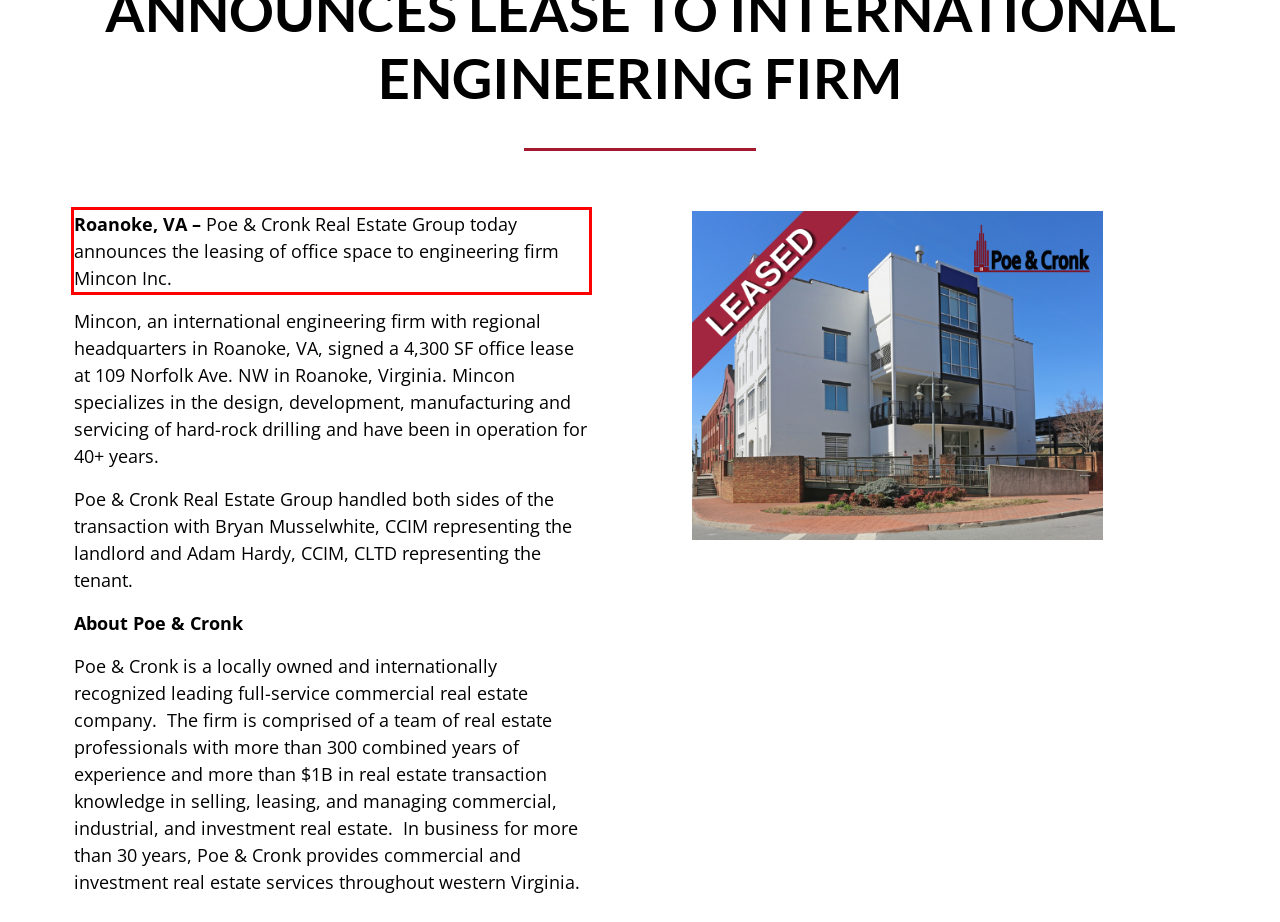With the given screenshot of a webpage, locate the red rectangle bounding box and extract the text content using OCR.

Roanoke, VA – Poe & Cronk Real Estate Group today announces the leasing of office space to engineering firm Mincon Inc.